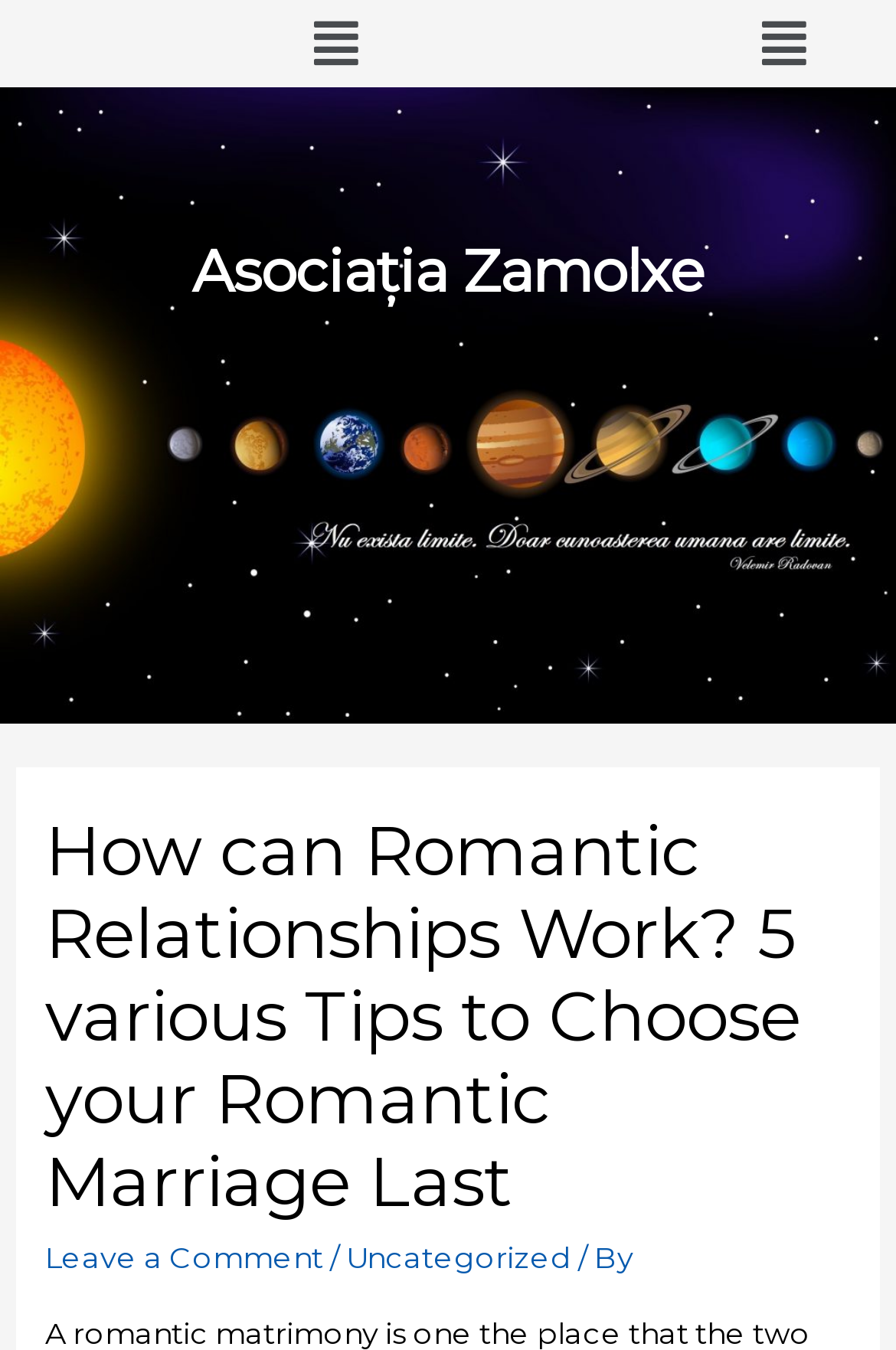Describe all visible elements and their arrangement on the webpage.

The webpage appears to be a blog post or article discussing romantic relationships. At the top, there is a heading that reads "Asociația Zamolxe", which is likely the title of the website or organization. Below this heading, there is a larger heading that summarizes the content of the page, "How can Romantic Relationships Work? 5 various Tips to Choose your Romantic Marriage Last".

On the top-left and top-right corners of the page, there are two generic elements with popup menus, indicated by the '\uf039' icon, which is likely a hamburger menu icon. These menus are not currently expanded.

In the main content area, there is a section with a heading, followed by a link to "Leave a Comment" and a category label "Uncategorized" with a "By" attribution. This suggests that the article is open to comments and is categorized under the "Uncategorized" section.

Overall, the webpage appears to be a blog post or article discussing romantic relationships, with a clear title, category, and comment section.